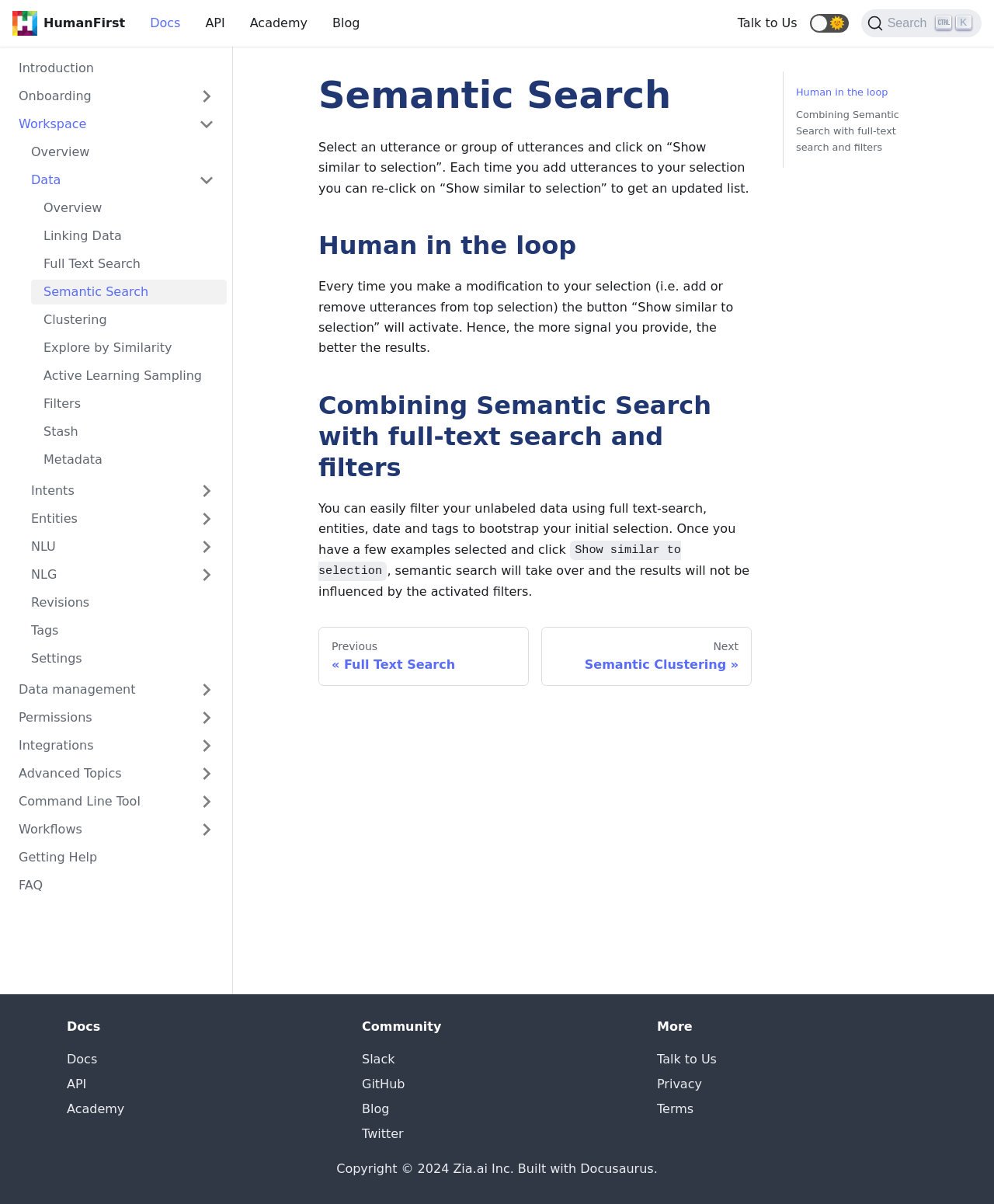How many icons are there in the search button?
Please respond to the question with a detailed and thorough explanation.

I examined the search button and found two icons inside it, which are likely used to represent search and other functions.